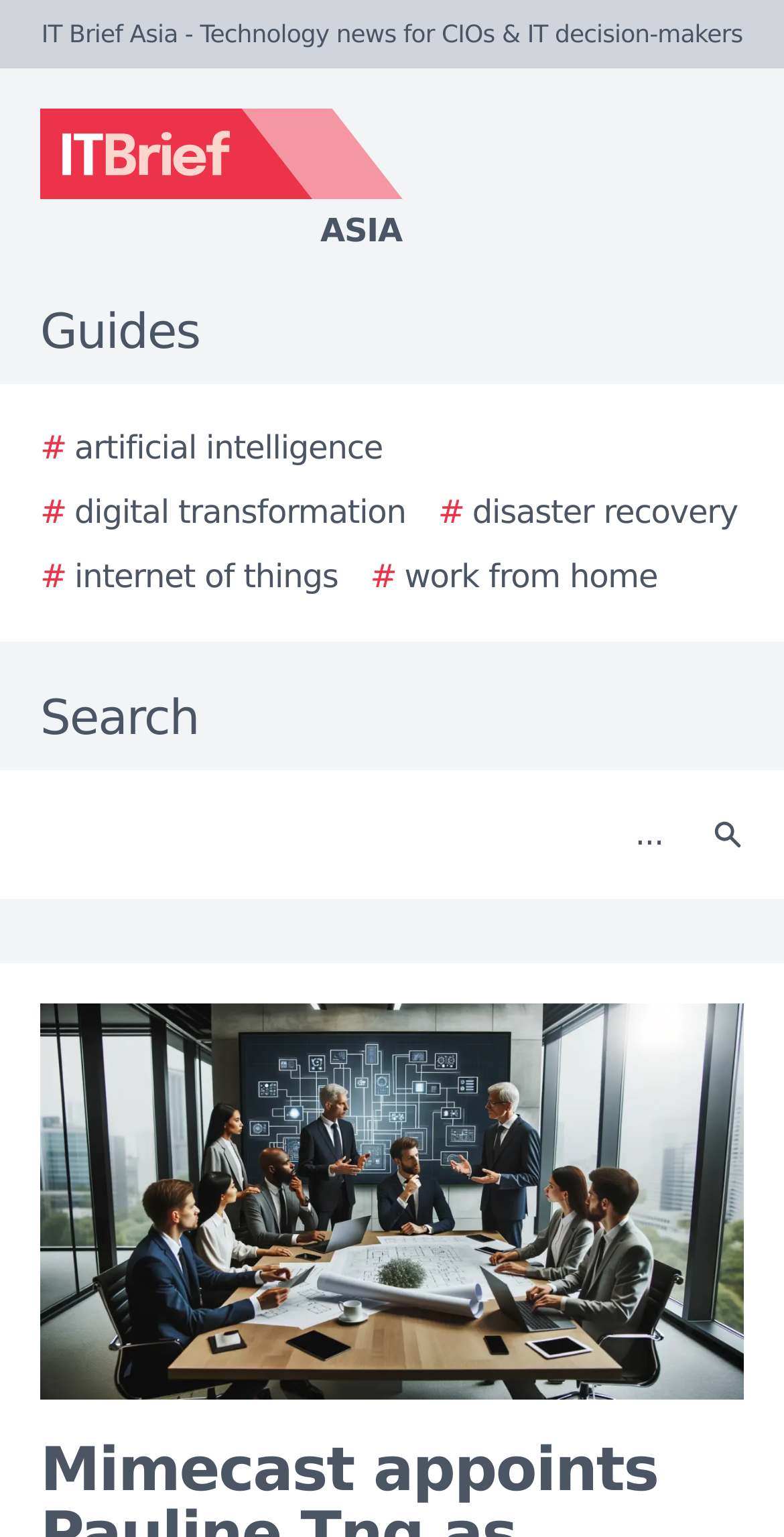Using the details from the image, please elaborate on the following question: What is the purpose of the textbox at the top-right corner?

I found a textbox element with a label 'Search' and a button next to it with the same label. This suggests that the purpose of the textbox is to allow users to search for something on the website.